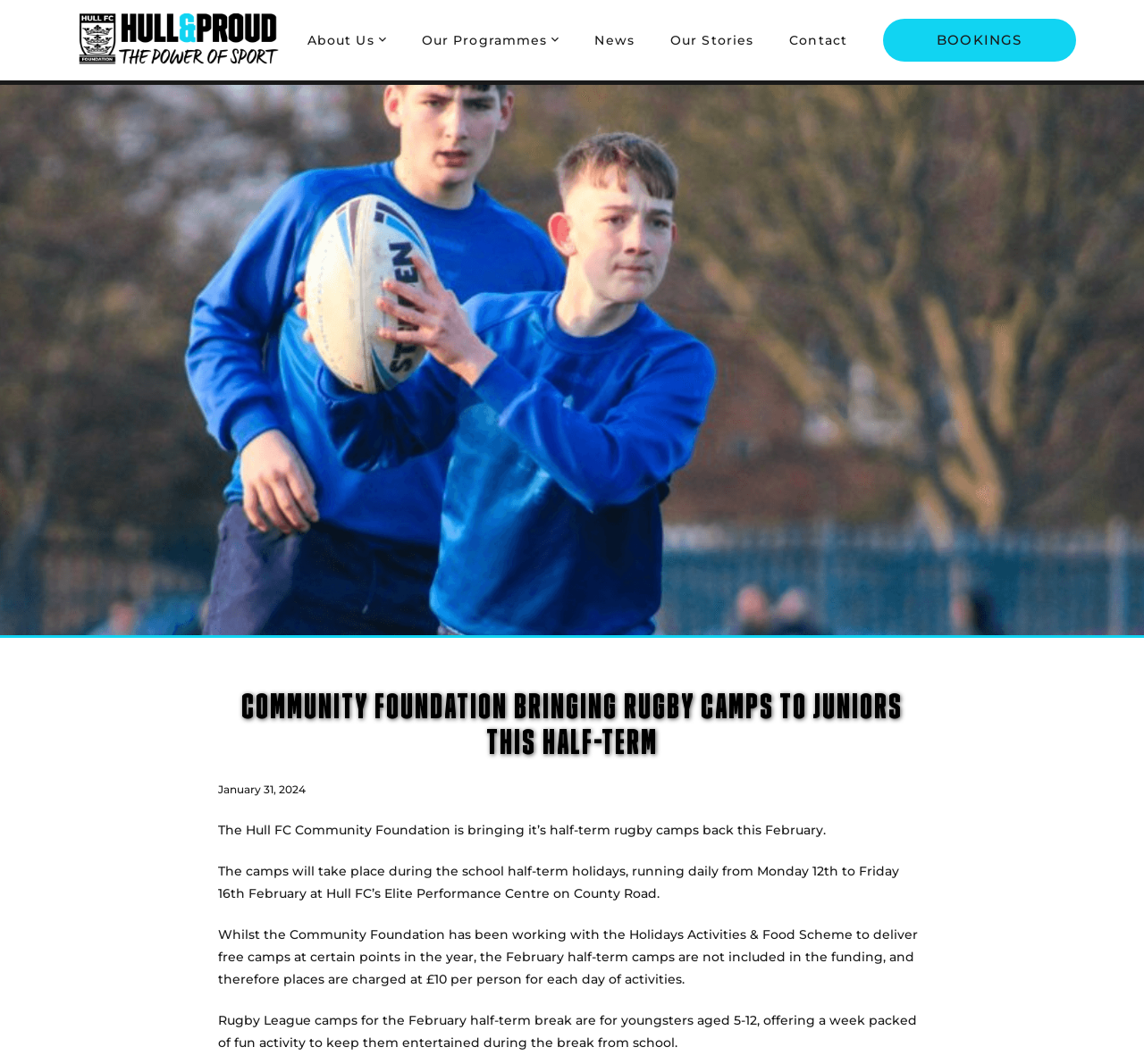Where will the rugby camps take place?
From the screenshot, provide a brief answer in one word or phrase.

Hull FC’s Elite Performance Centre